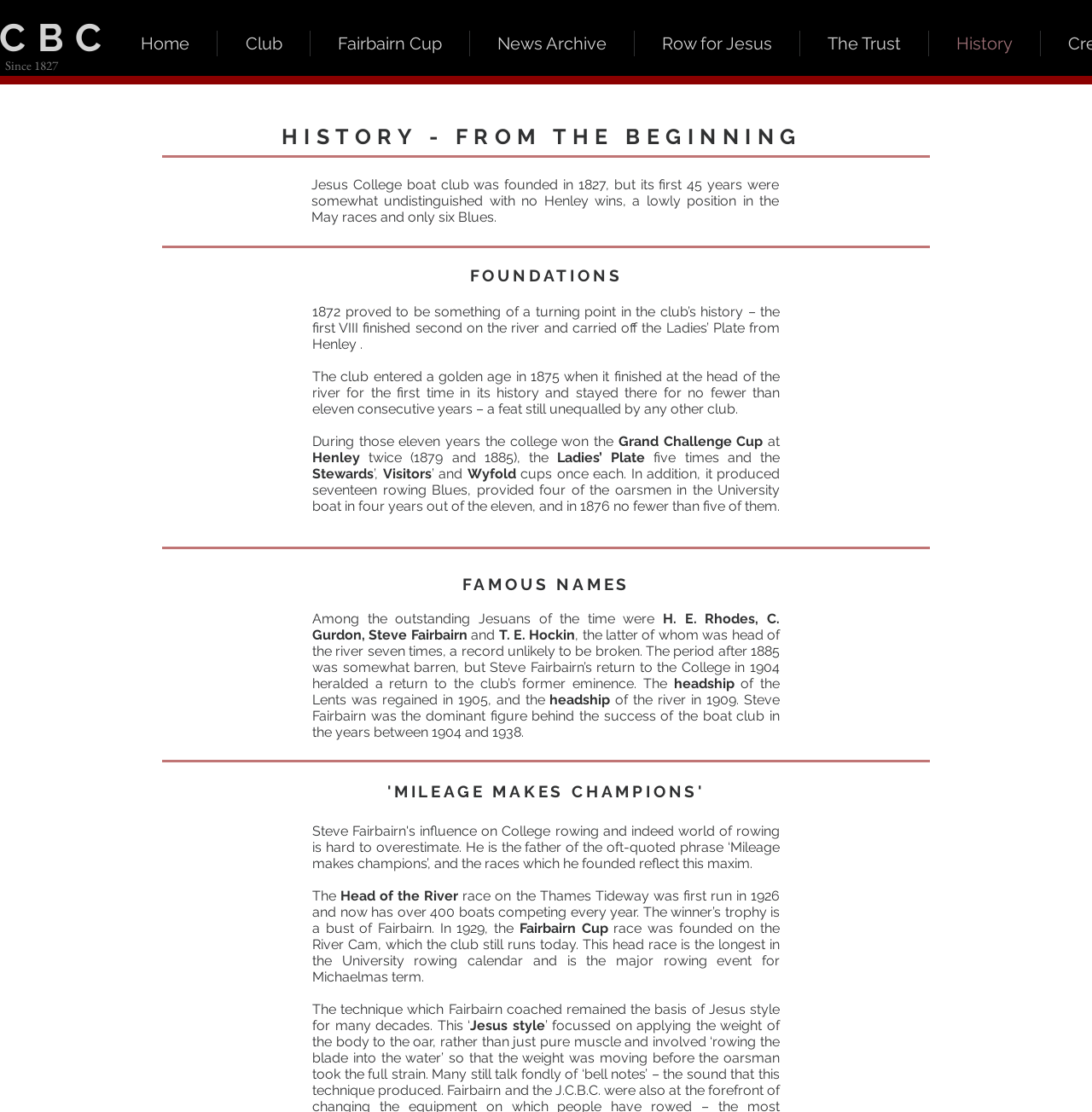Using the description "The Trust", predict the bounding box of the relevant HTML element.

[0.733, 0.028, 0.85, 0.051]